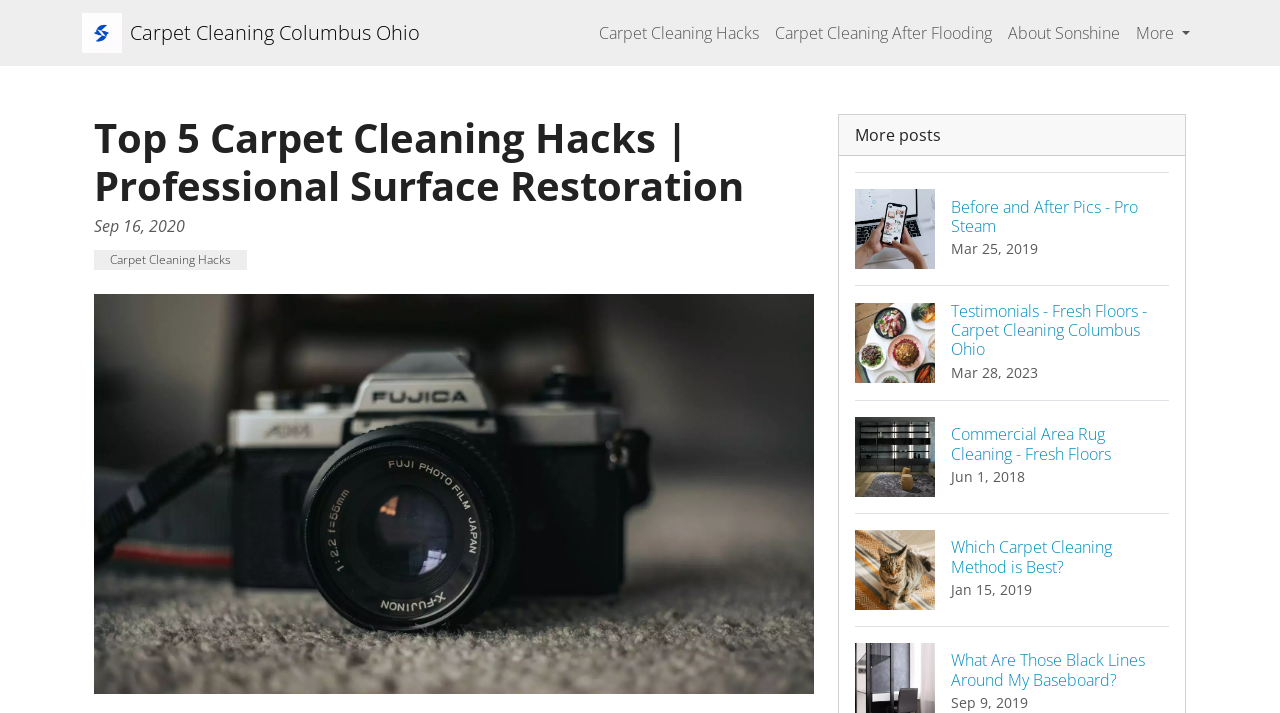Extract the primary headline from the webpage and present its text.

Top 5 Carpet Cleaning Hacks | Professional Surface Restoration